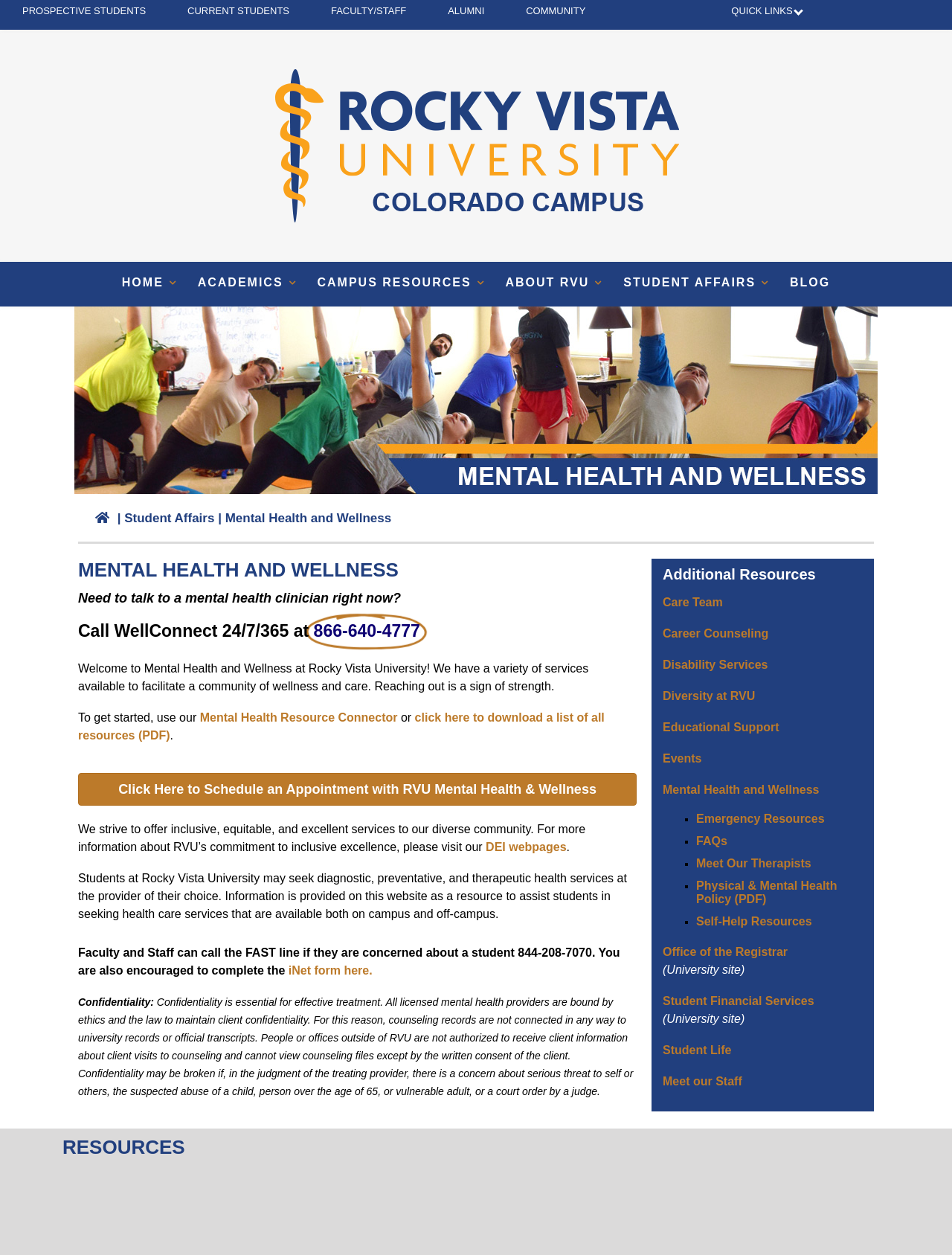Using details from the image, please answer the following question comprehensively:
What is the commitment of RVU?

I inferred this by reading the text 'We strive to offer inclusive, equitable, and excellent services to our diverse community. For more information about RVU’s commitment to inclusive excellence...' which suggests that RVU is committed to inclusive excellence.